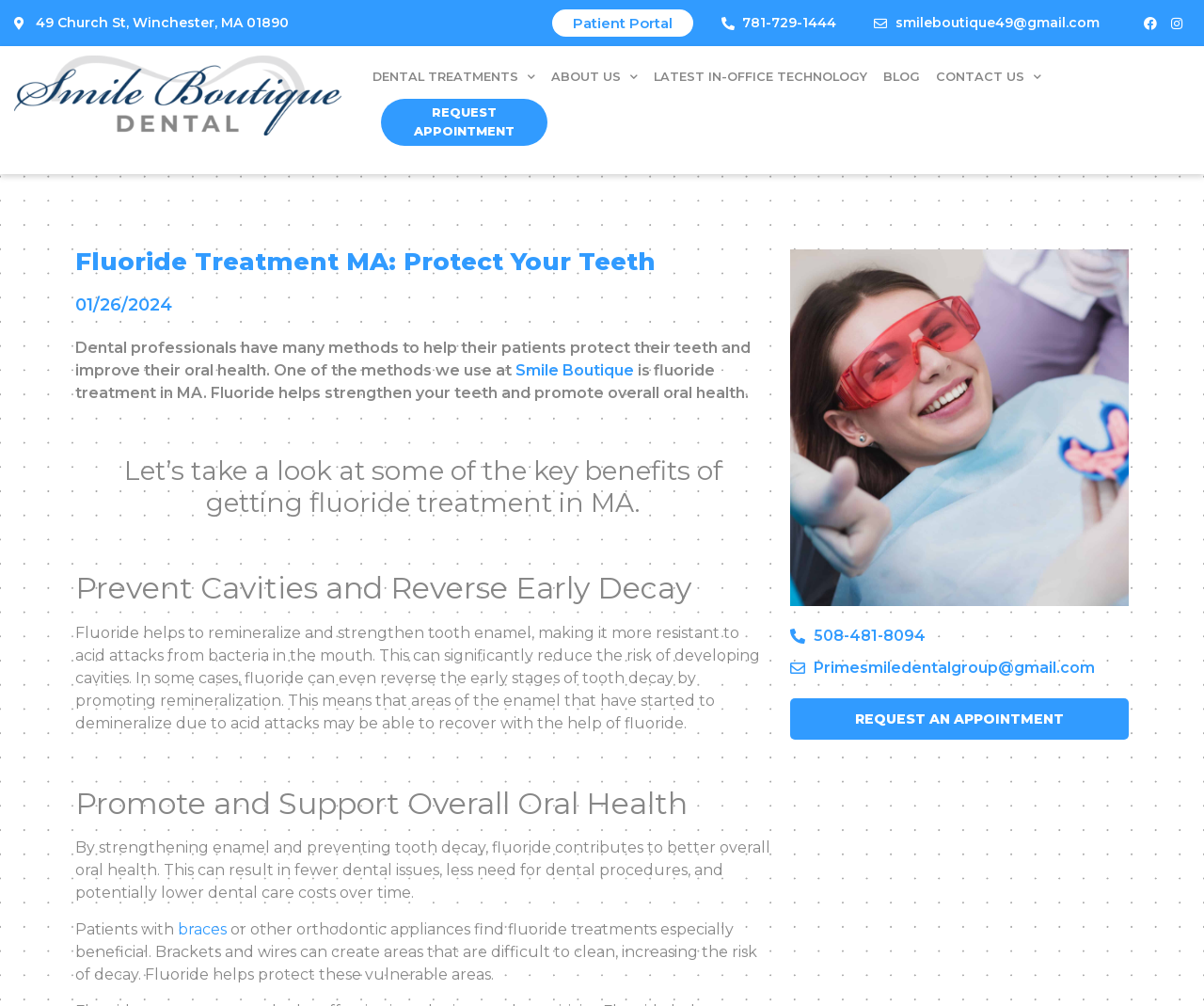Determine the bounding box coordinates for the region that must be clicked to execute the following instruction: "Request an appointment".

[0.656, 0.695, 0.937, 0.736]